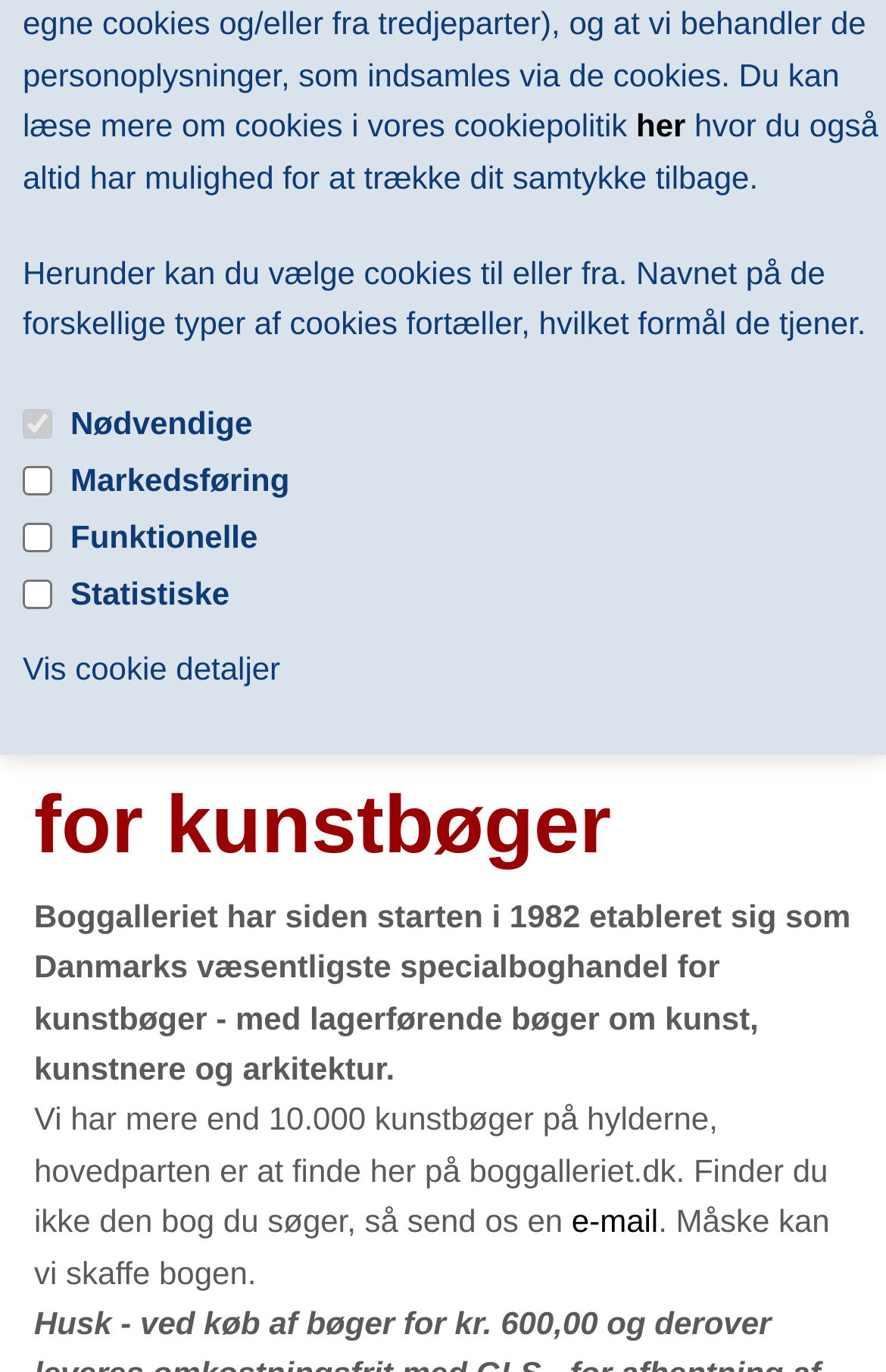Bounding box coordinates are to be given in the format (top-left x, top-left y, bottom-right x, bottom-right y). All values must be floating point numbers between 0 and 1. Provide the bounding box coordinate for the UI element described as: Schedule An Estimate

None